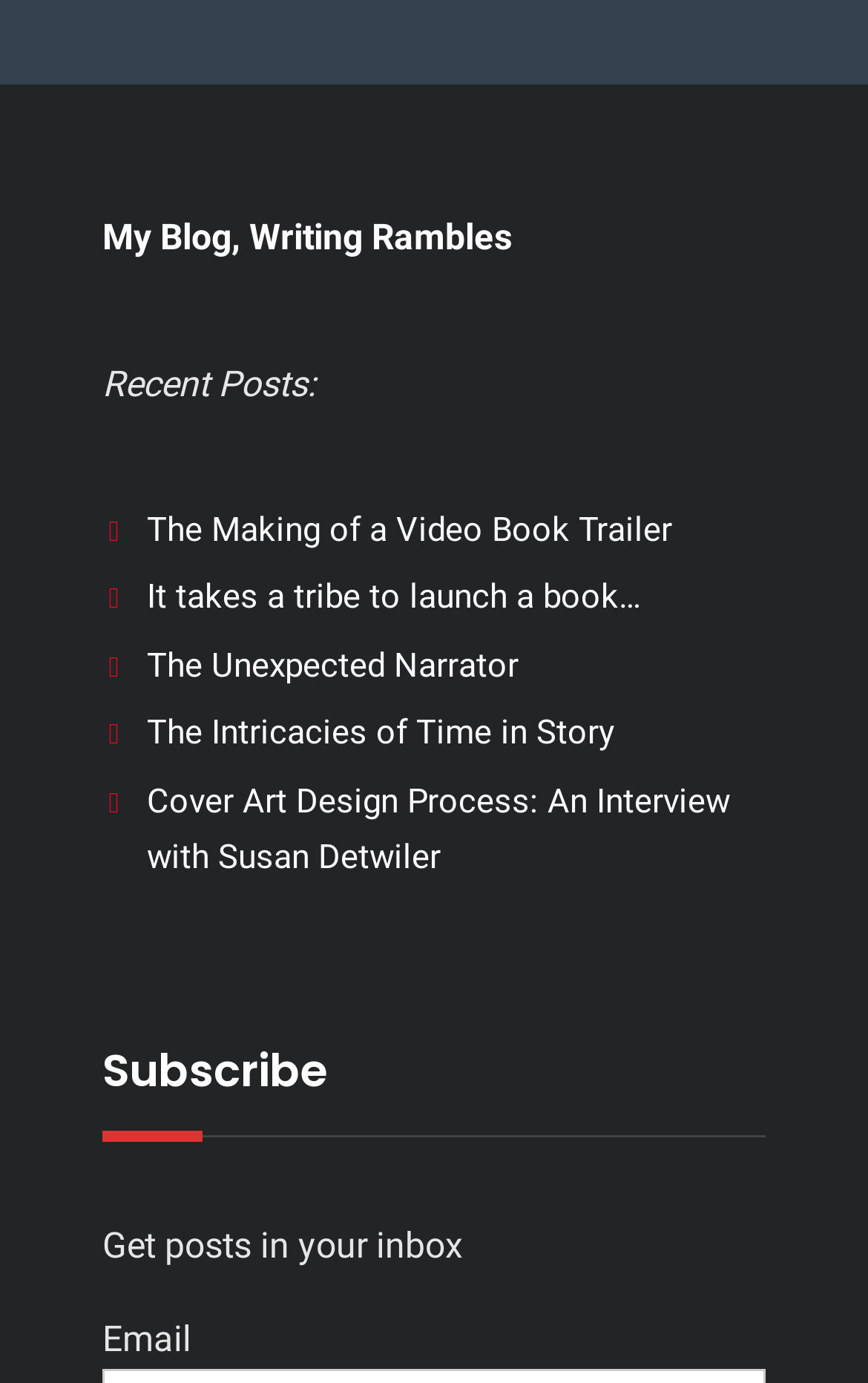Provide the bounding box coordinates of the HTML element this sentence describes: "My Blog, Writing Rambles". The bounding box coordinates consist of four float numbers between 0 and 1, i.e., [left, top, right, bottom].

[0.118, 0.157, 0.589, 0.187]